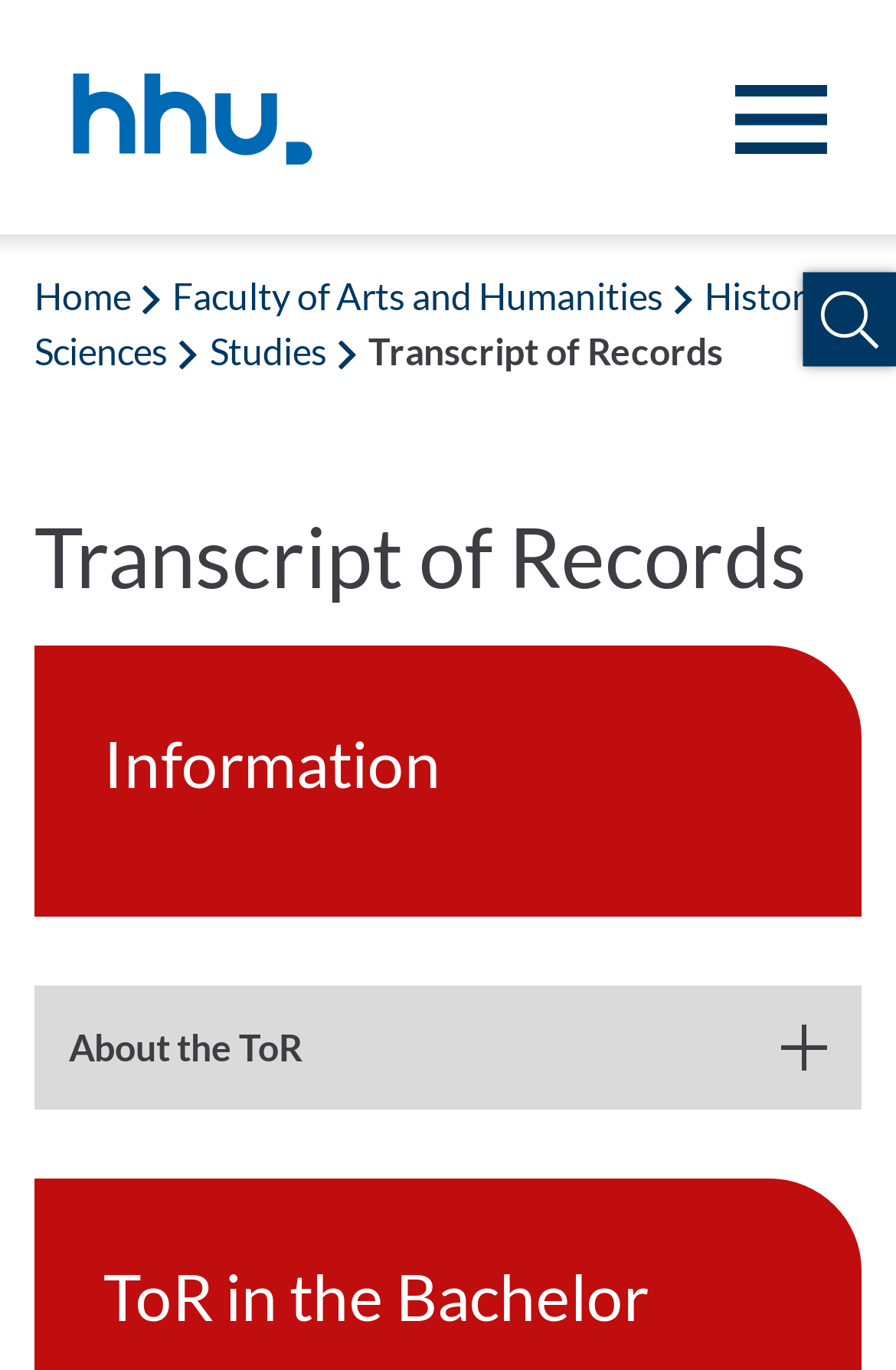Specify the bounding box coordinates (top-left x, top-left y, bottom-right x, bottom-right y) of the UI element in the screenshot that matches this description: Home

[0.038, 0.2, 0.146, 0.231]